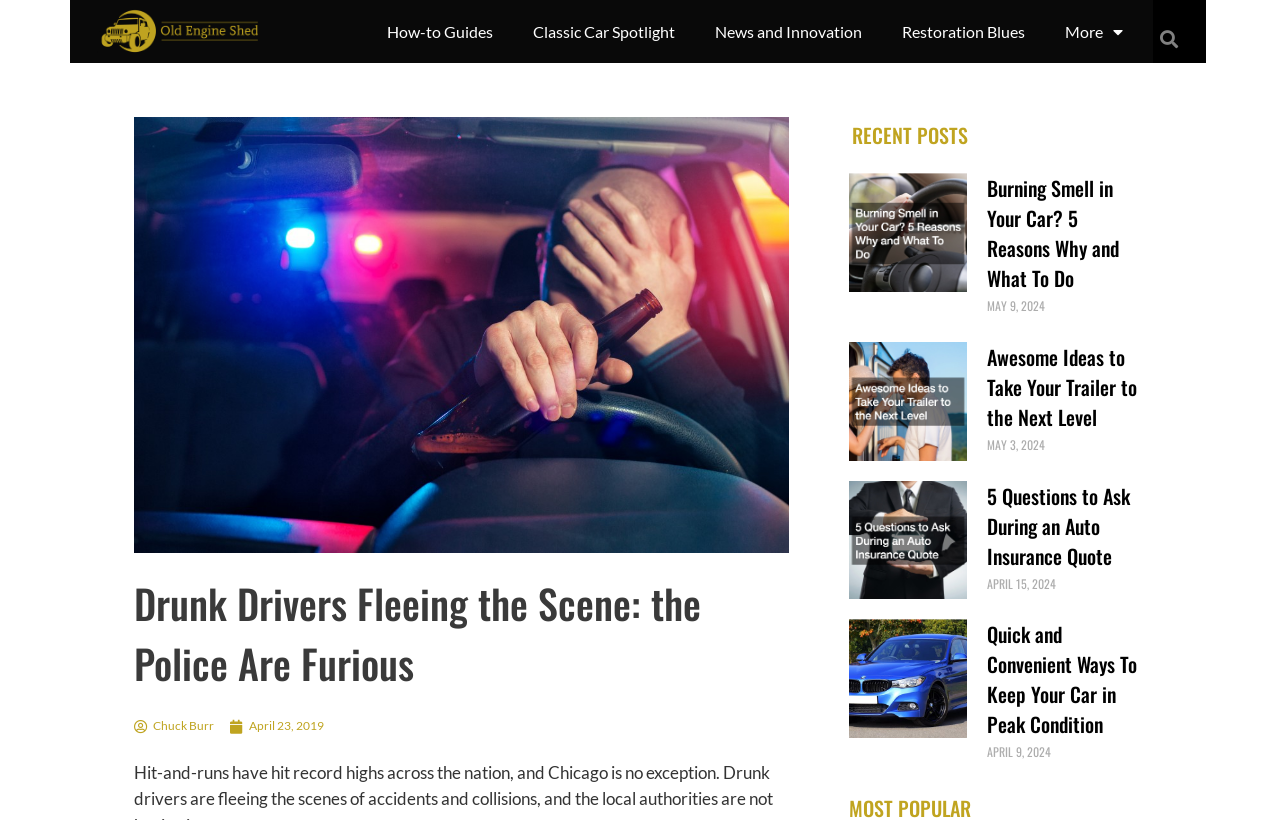Generate the title text from the webpage.

Drunk Drivers Fleeing the Scene: the Police Are Furious